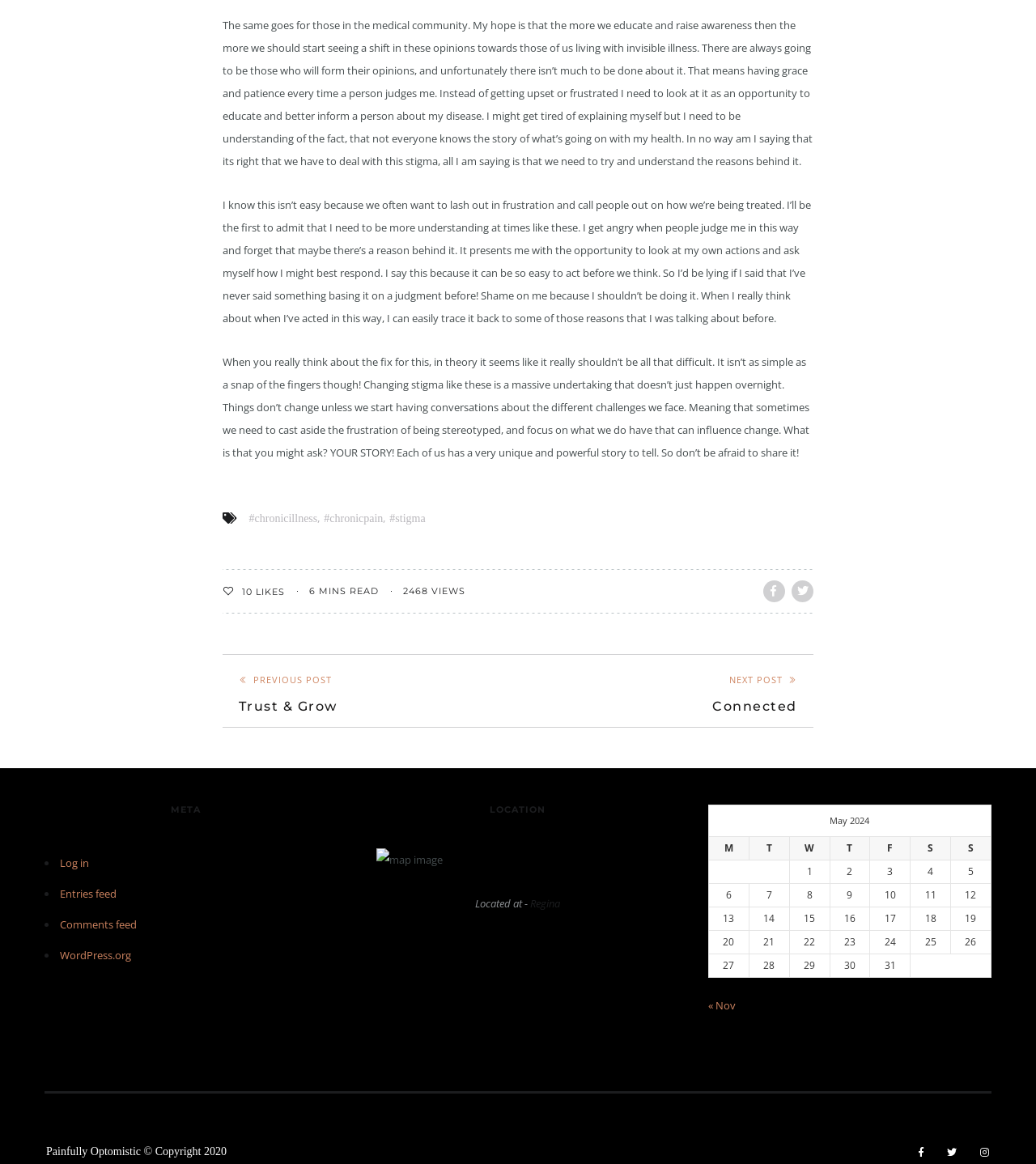What is the date of the article?
Using the image, give a concise answer in the form of a single word or short phrase.

May 2024